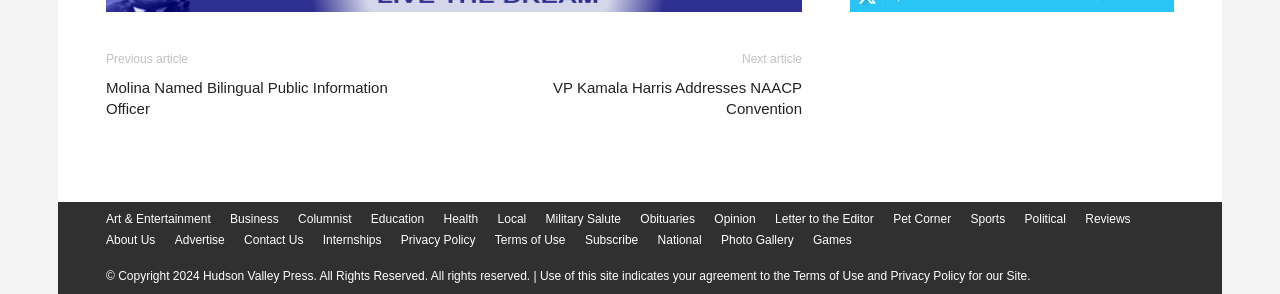Where can I find the 'Letter to the Editor' section? Using the information from the screenshot, answer with a single word or phrase.

Middle section